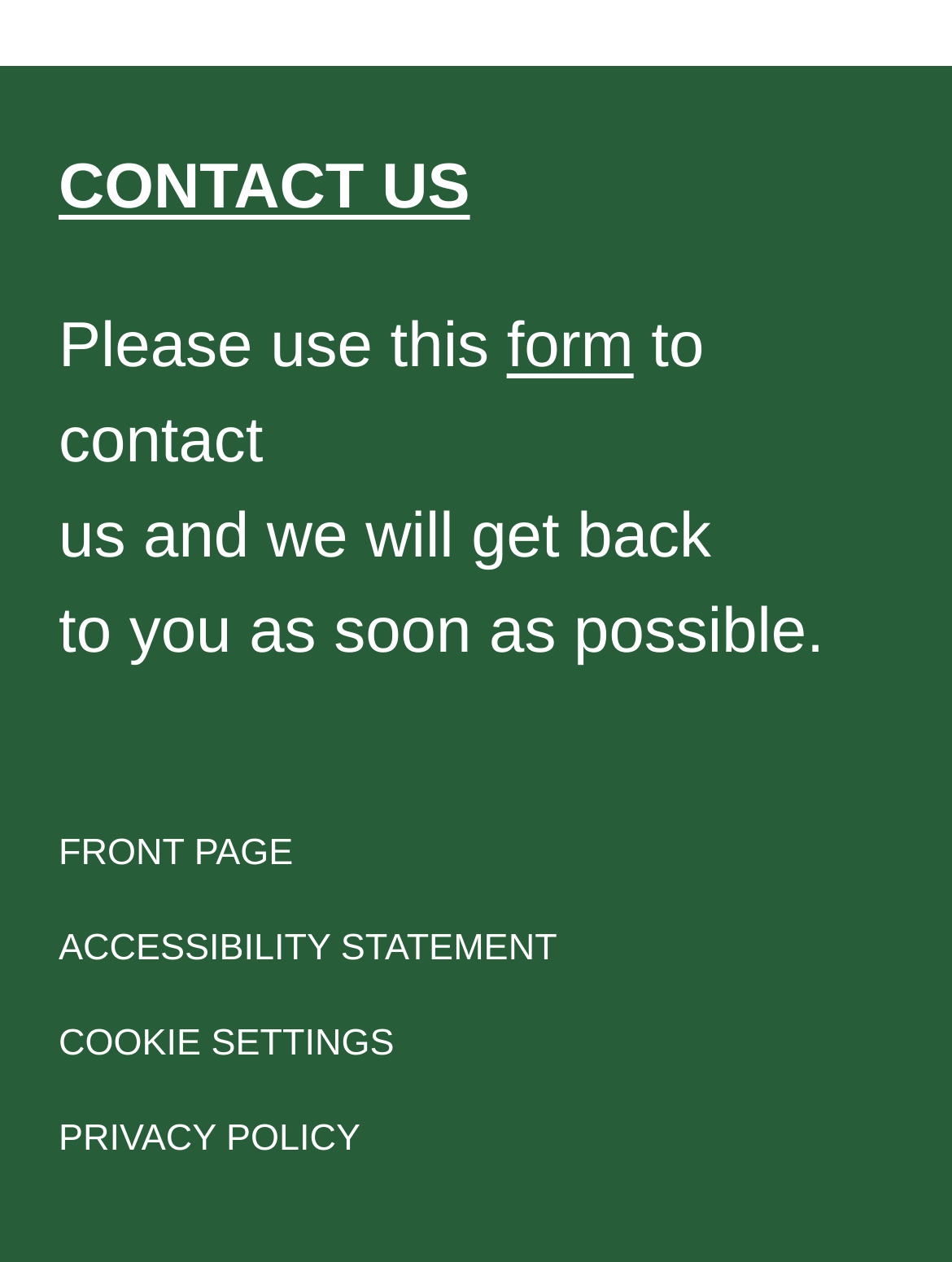Answer in one word or a short phrase: 
What is the function of the 'FRONT PAGE' link?

To go to the front page